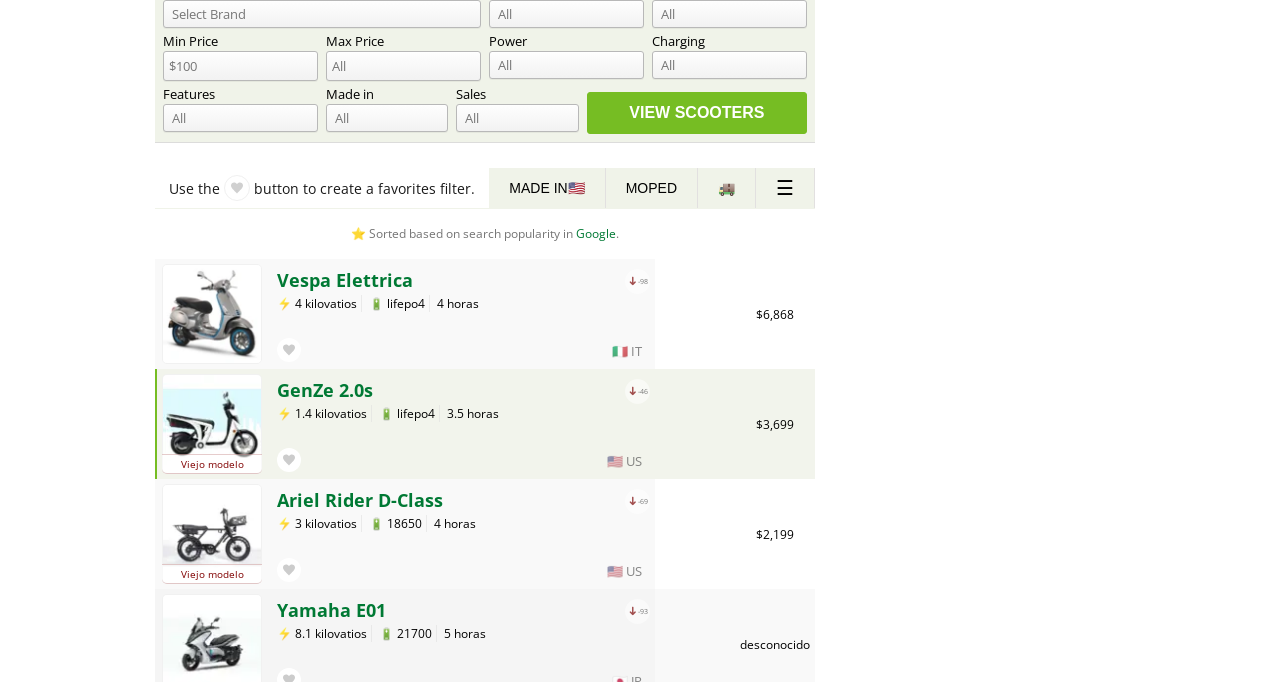What is the minimum price range?
Please craft a detailed and exhaustive response to the question.

Based on the spinbutton element with the label 'Min Price', the minimum price range is 100.